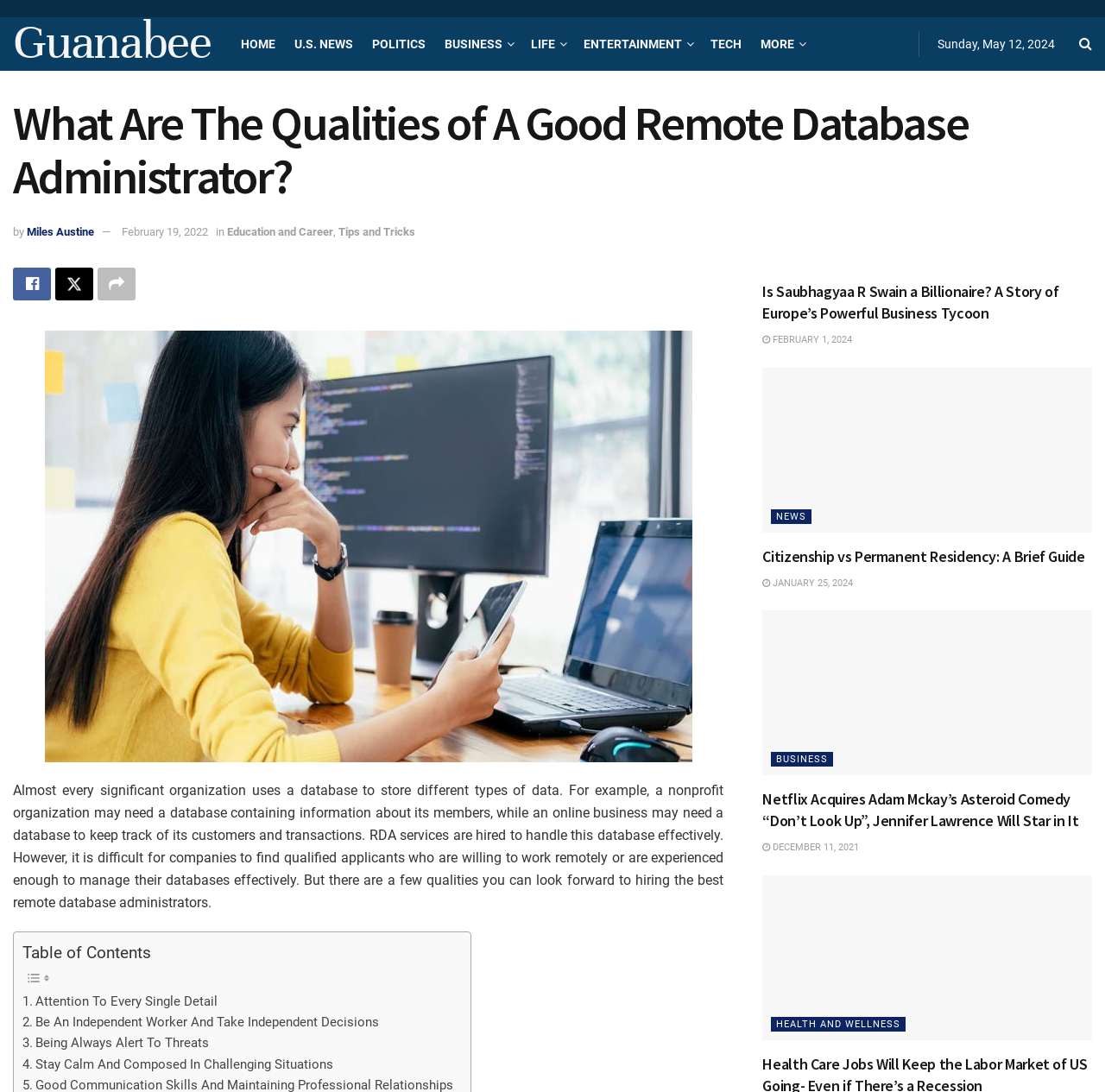Provide your answer to the question using just one word or phrase: How many articles are on this webpage?

3